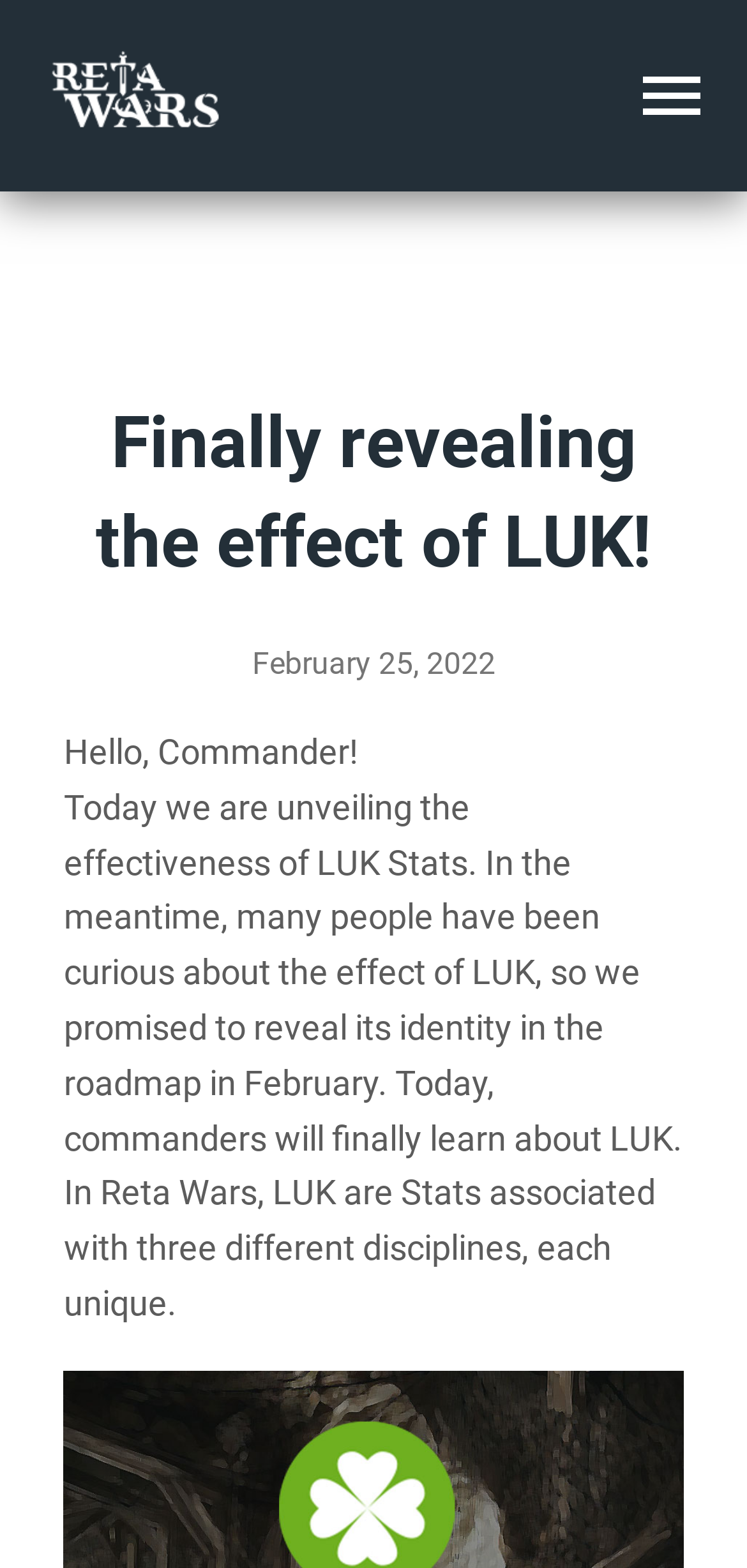Find the bounding box coordinates of the clickable region needed to perform the following instruction: "Open submenu of About". The coordinates should be provided as four float numbers between 0 and 1, i.e., [left, top, right, bottom].

[0.715, 0.184, 1.0, 0.258]